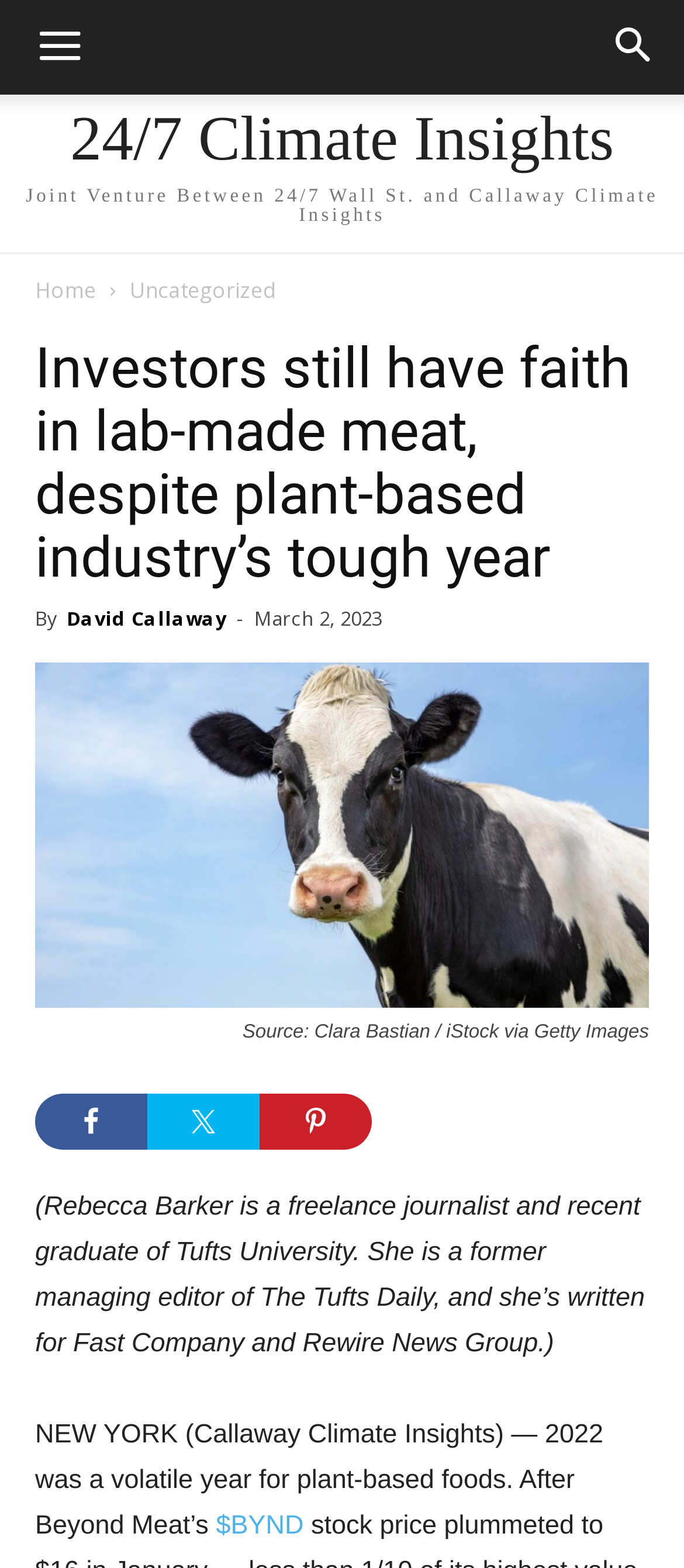Please identify the bounding box coordinates of the element's region that I should click in order to complete the following instruction: "Go to the home page". The bounding box coordinates consist of four float numbers between 0 and 1, i.e., [left, top, right, bottom].

[0.051, 0.175, 0.141, 0.194]